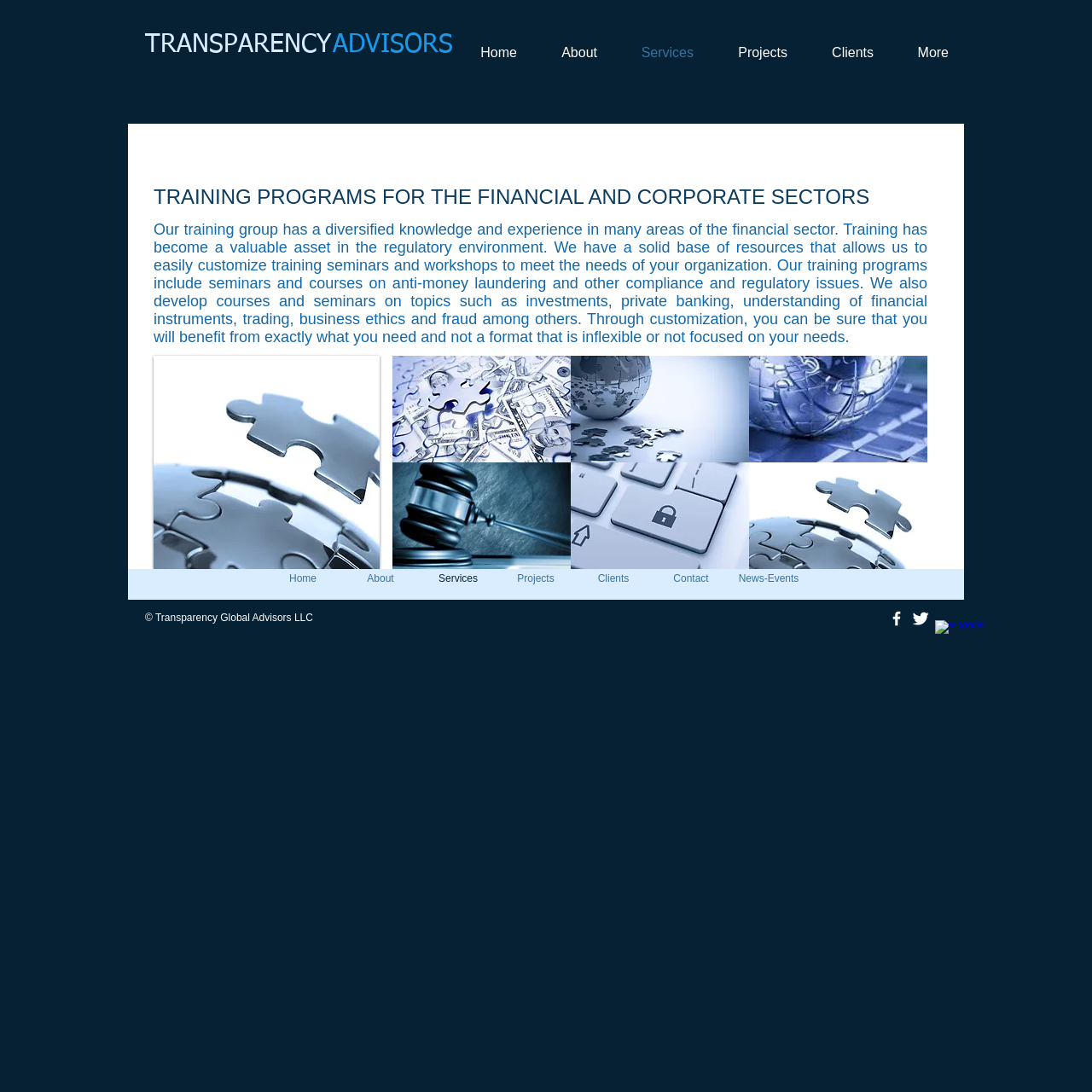Convey a detailed summary of the webpage, mentioning all key elements.

This webpage is about Transparency Global Advisors LLC, a training group with diversified knowledge and experience in the financial sector. At the top of the page, there are two headings, "TRANSPARENCY" and "ADVISORS", followed by a navigation menu with links to "Home", "About", "Services", "Projects", "Clients", and "More". 

Below the navigation menu, there is a main section that takes up most of the page. It starts with a heading "TRAINING PROGRAMS FOR THE FINANCIAL AND CORPORATE SECTORS" and a paragraph of text describing the training group's capabilities and services. 

To the right of the paragraph, there is a generic element labeled "Training" with a link. Below this, there is a paginated grid gallery with multiple buttons, each representing a different training program, such as "AML-Regulatory Compliance", "Due Diligence", and "Financial Investigations". Each button has a corresponding image and a link to more information. 

At the bottom of the page, there is a secondary navigation menu with the same links as the top navigation menu. Below this, there is a copyright notice "© Transparency Global Advisors LLC" and a social bar with links to Twitter and Google+.